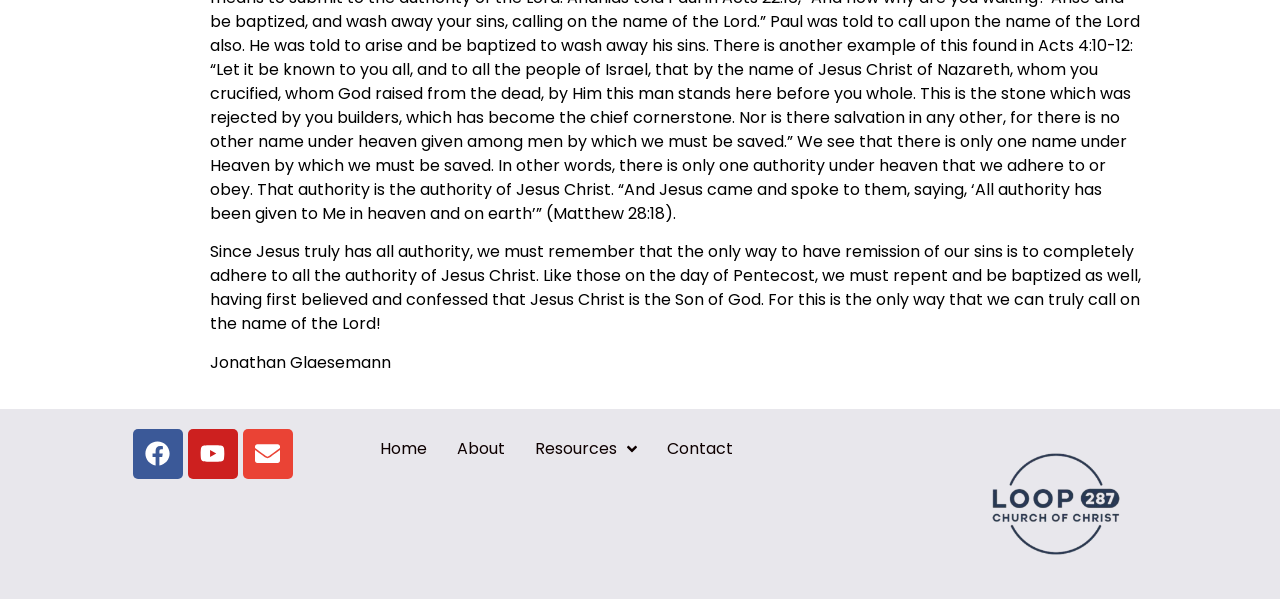For the element described, predict the bounding box coordinates as (top-left x, top-left y, bottom-right x, bottom-right y). All values should be between 0 and 1. Element description: alt="lufkin tx"

[0.766, 0.716, 0.883, 0.967]